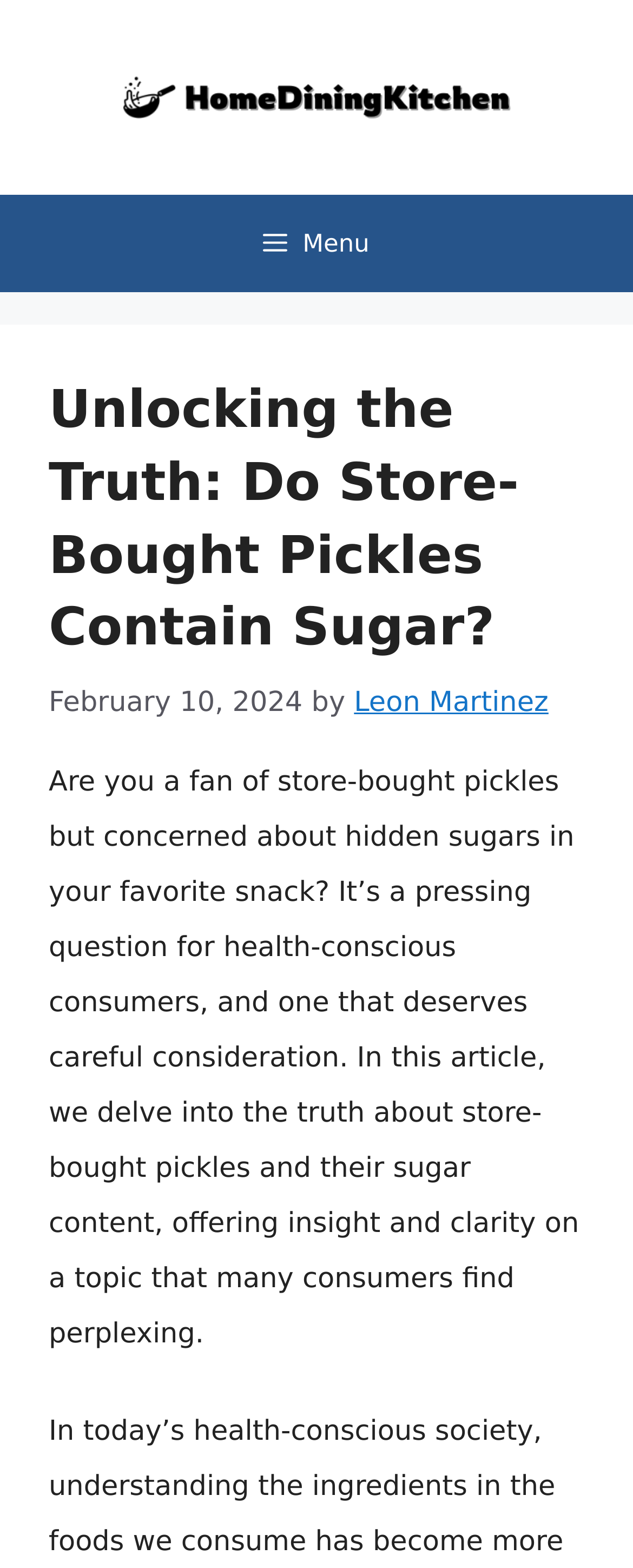Respond with a single word or phrase to the following question:
What type of consumers is the article concerned about?

Health-conscious consumers